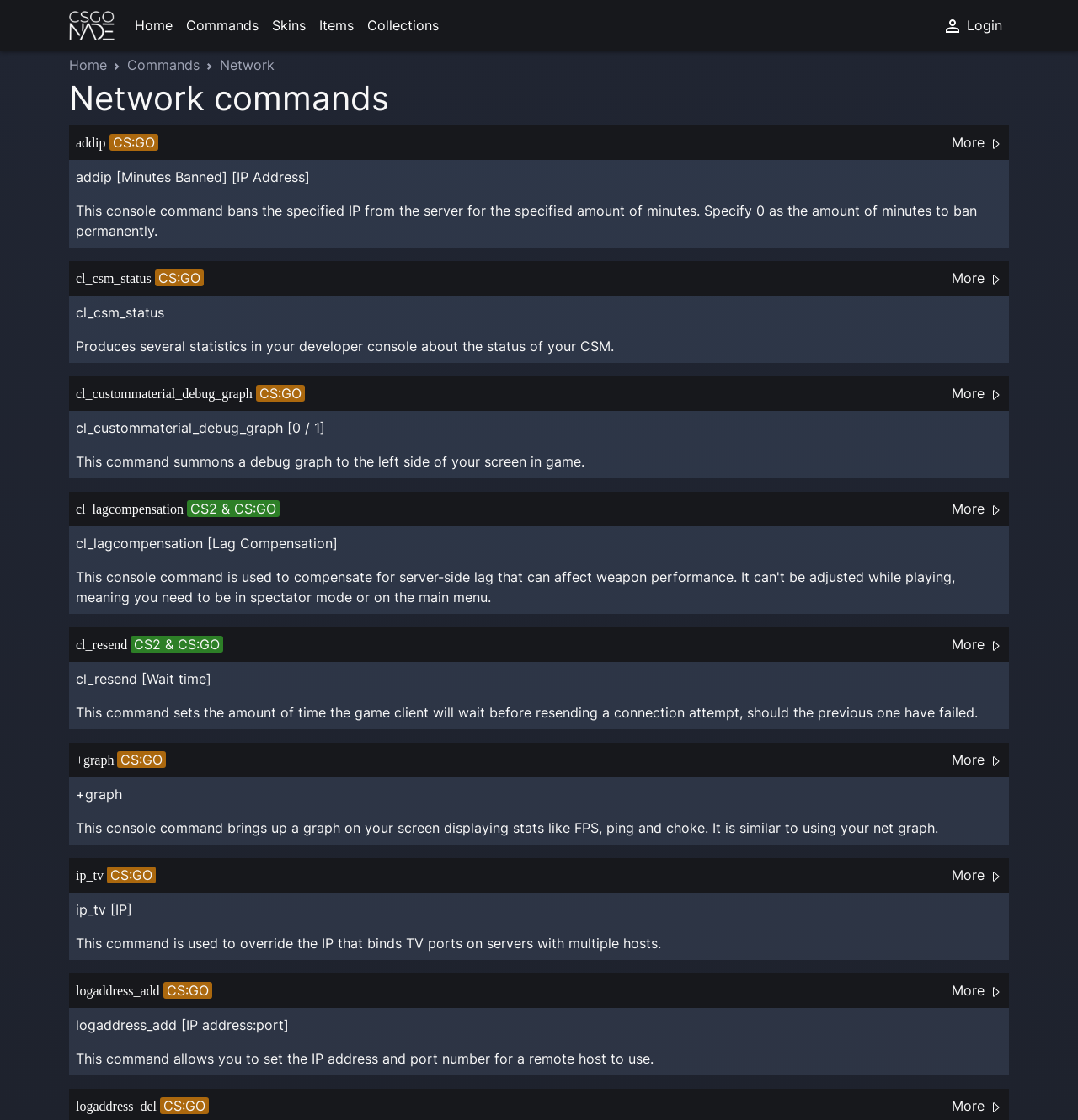Identify the bounding box coordinates of the clickable region to carry out the given instruction: "Click the 'Home' link".

[0.119, 0.008, 0.166, 0.038]